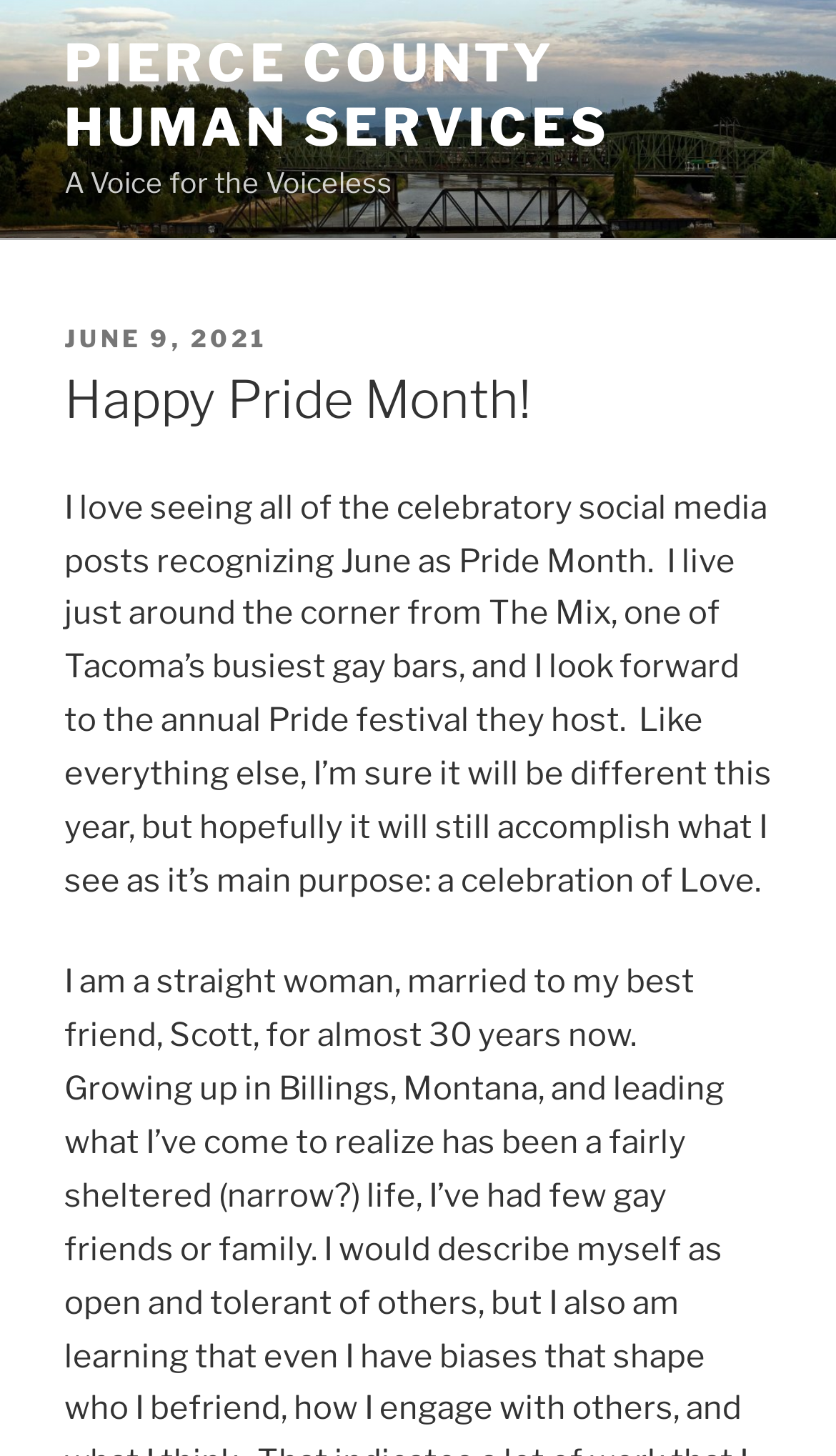Locate the bounding box of the UI element described in the following text: "Pierce County Human Services".

[0.077, 0.022, 0.73, 0.109]